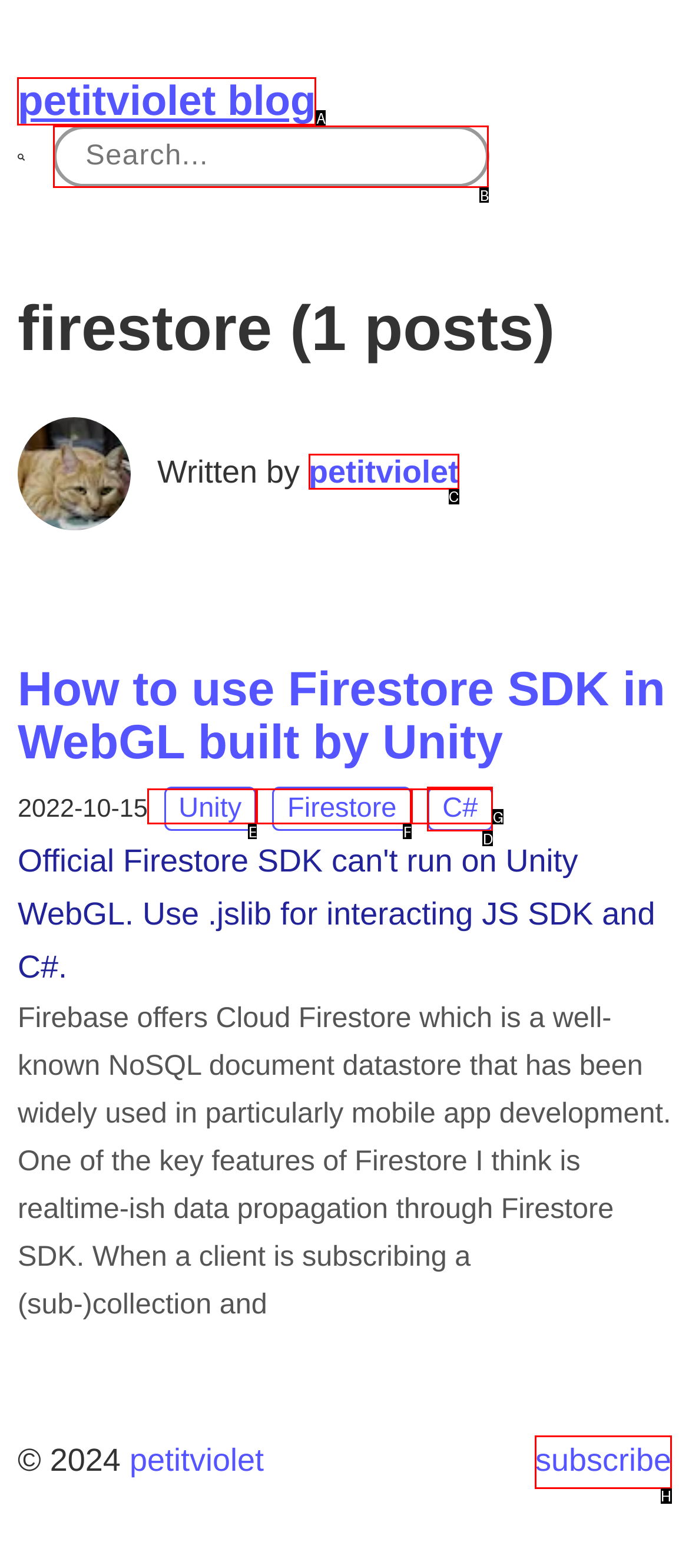Given the description: New Mexico Genealogy, identify the HTML element that fits best. Respond with the letter of the correct option from the choices.

None